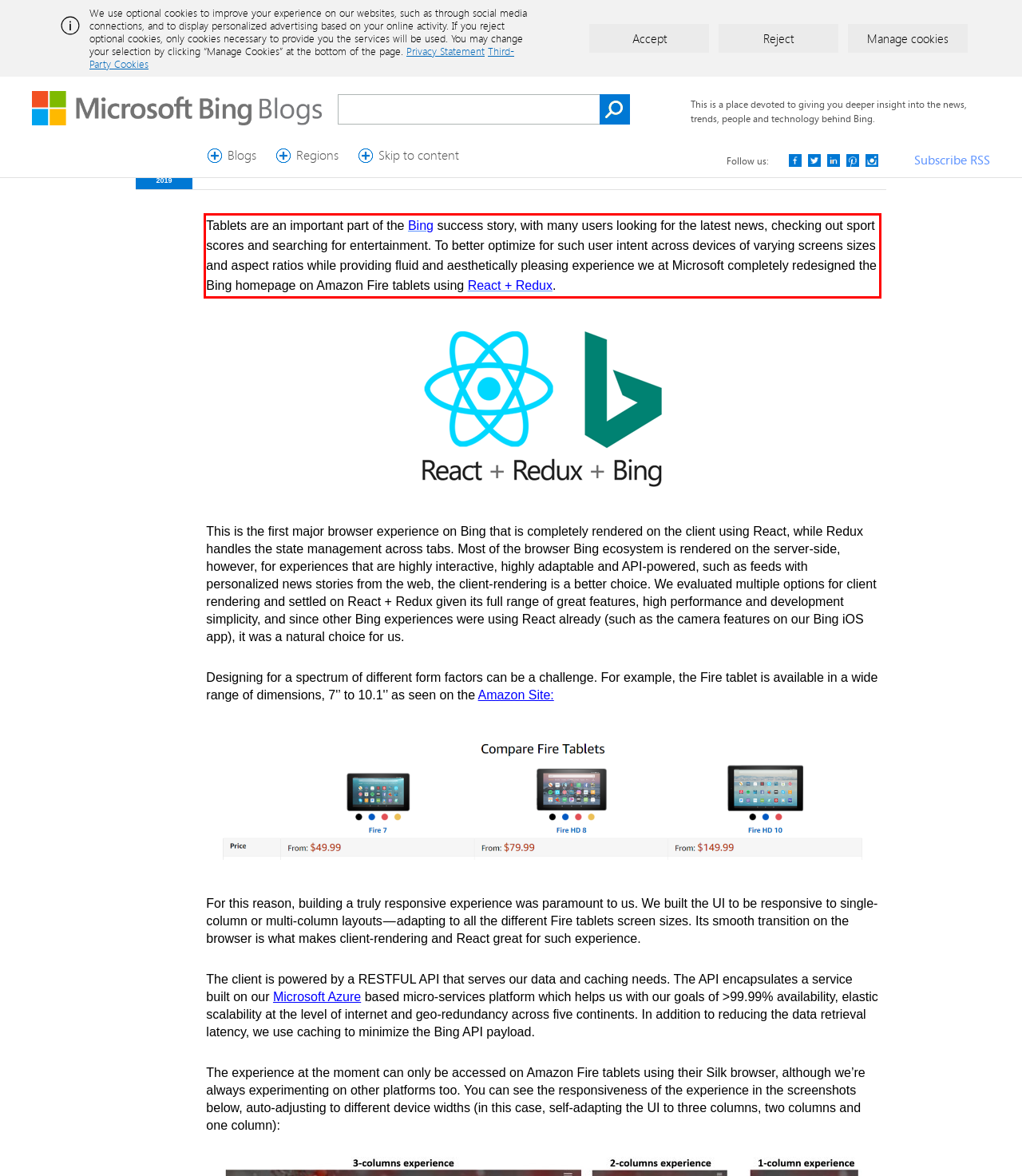Given a screenshot of a webpage with a red bounding box, extract the text content from the UI element inside the red bounding box.

Tablets are an important part of the Bing success story, with many users looking for the latest news, checking out sport scores and searching for entertainment. To better optimize for such user intent across devices of varying screens sizes and aspect ratios while providing fluid and aesthetically pleasing experience we at Microsoft completely redesigned the Bing homepage on Amazon Fire tablets using React + Redux.